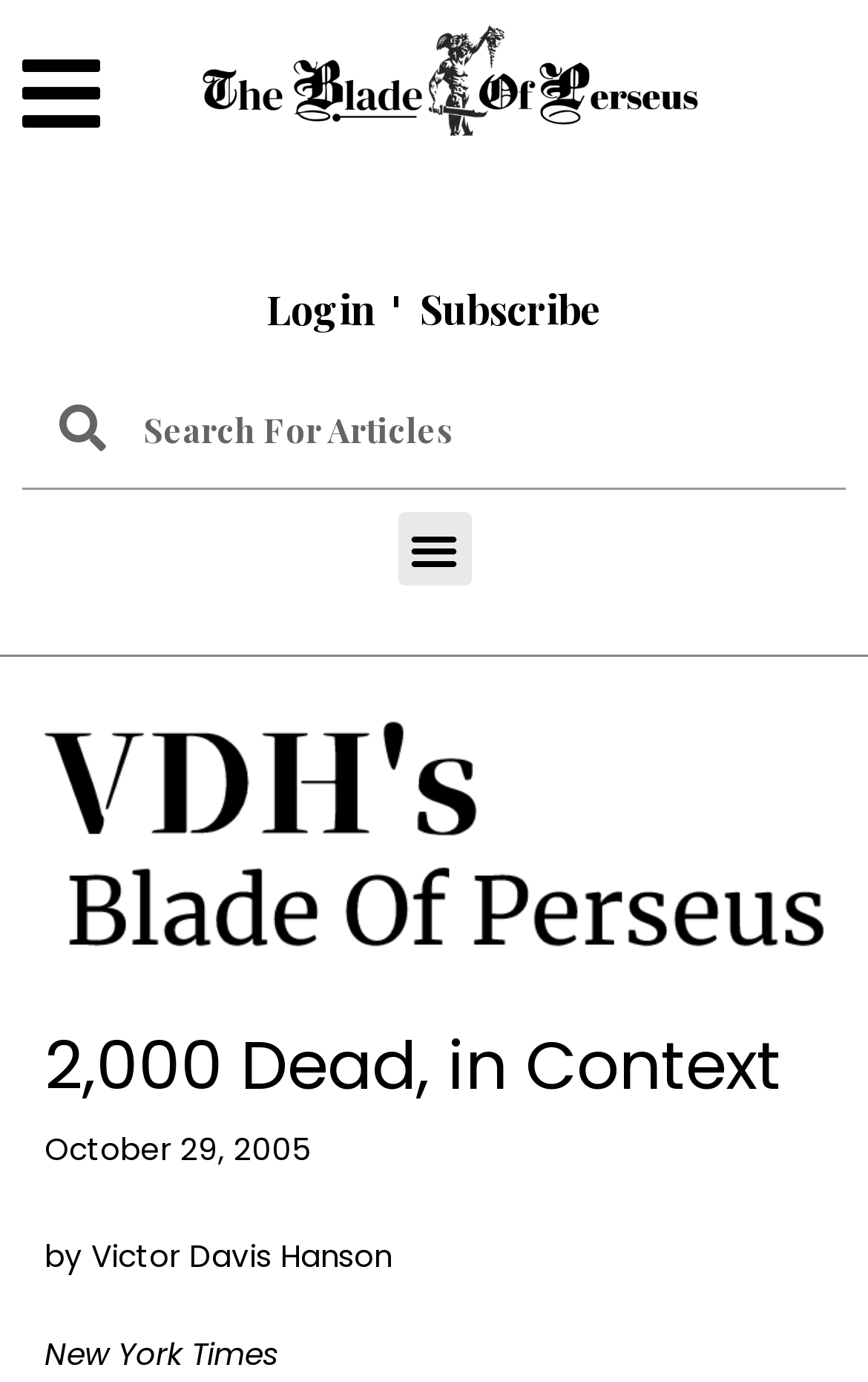Identify the bounding box for the UI element described as: "Menu". The coordinates should be four float numbers between 0 and 1, i.e., [left, top, right, bottom].

[0.458, 0.371, 0.542, 0.424]